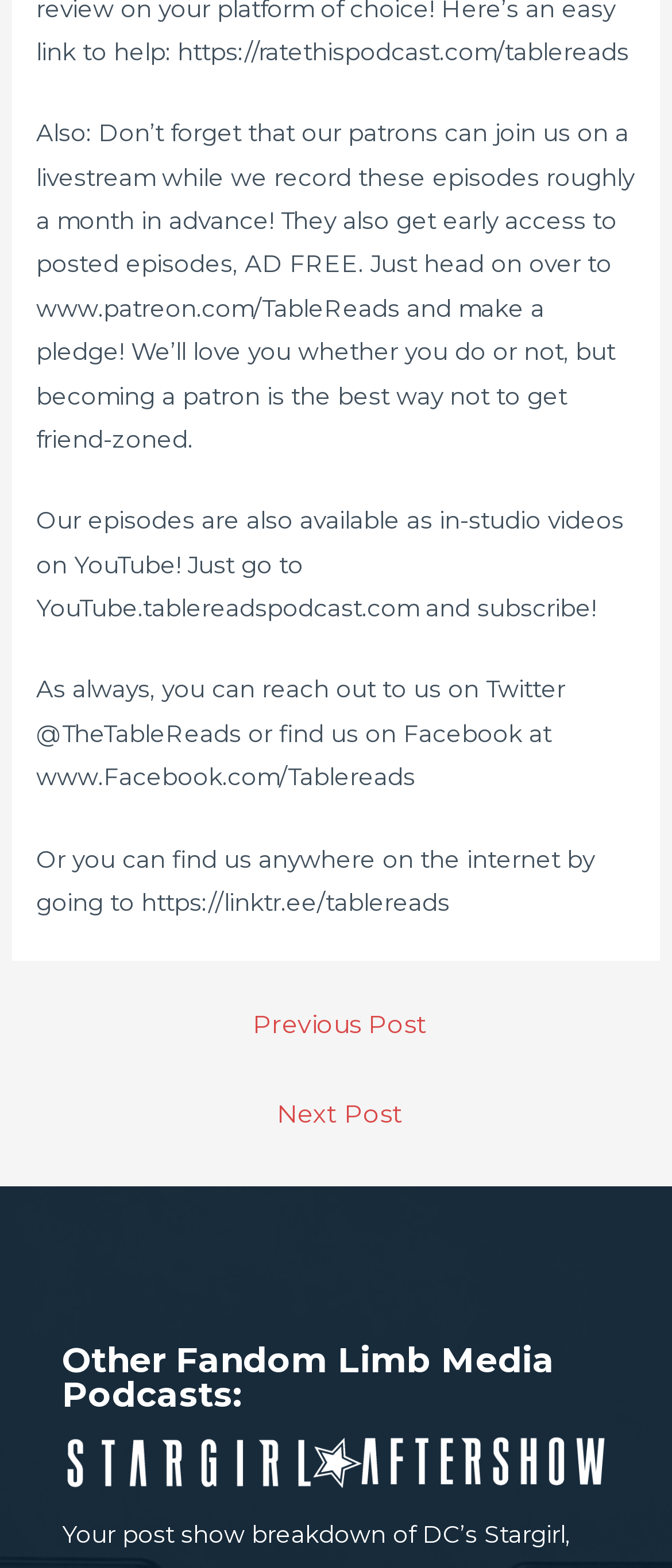What is the purpose of becoming a patron of the podcast?
Refer to the screenshot and answer in one word or phrase.

Get early access and AD FREE episodes